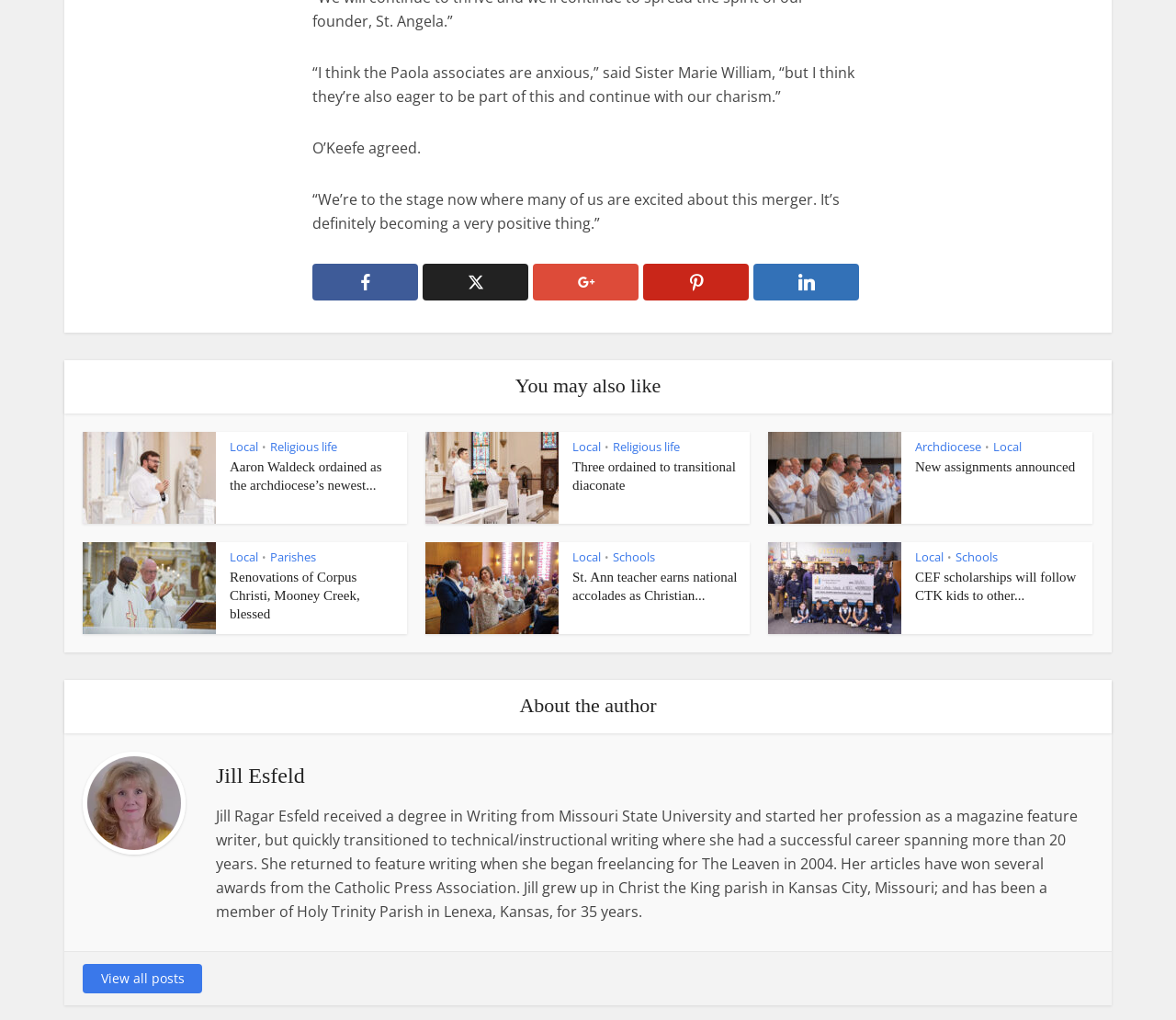Specify the bounding box coordinates of the area that needs to be clicked to achieve the following instruction: "View the image of the author".

[0.07, 0.737, 0.158, 0.838]